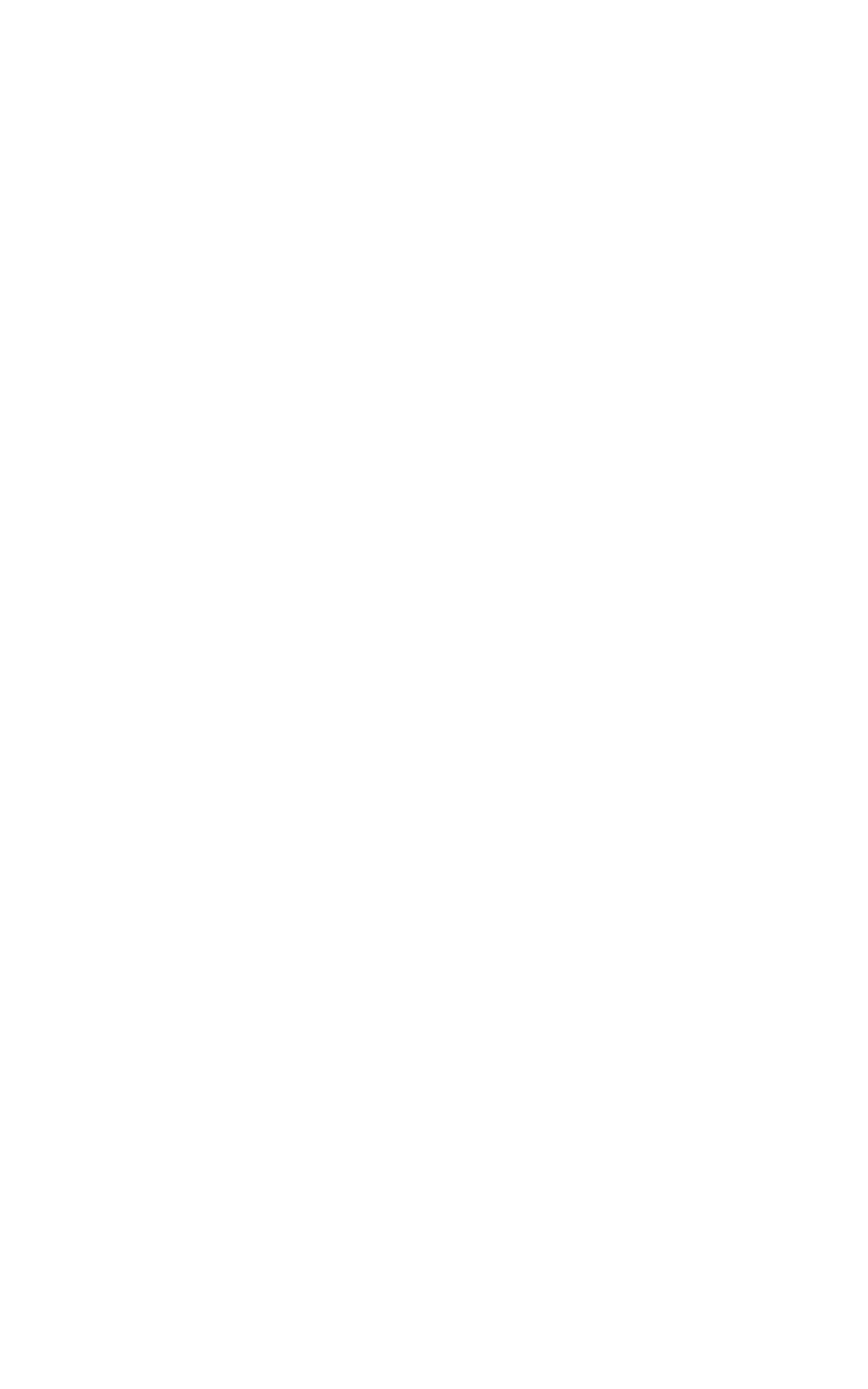Find the bounding box coordinates of the clickable region needed to perform the following instruction: "Browse posts from April". The coordinates should be provided as four float numbers between 0 and 1, i.e., [left, top, right, bottom].

None